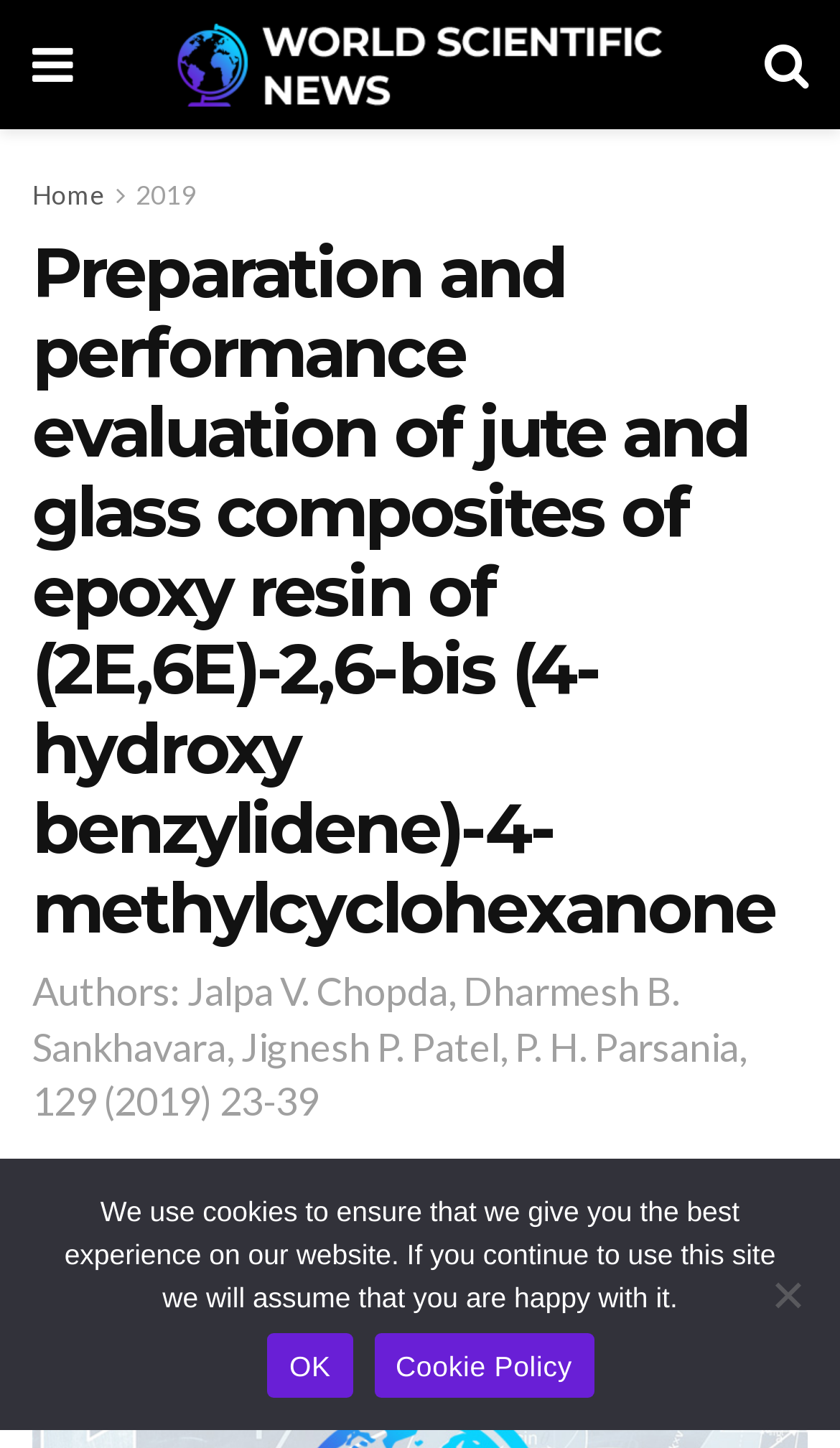What is the purpose of the 'Cookie Notice' dialog?
Respond to the question with a well-detailed and thorough answer.

I inferred the answer by reading the StaticText element within the 'Cookie Notice' dialog, which states that the website uses cookies to ensure a good user experience, and the user's continued use of the site implies consent.